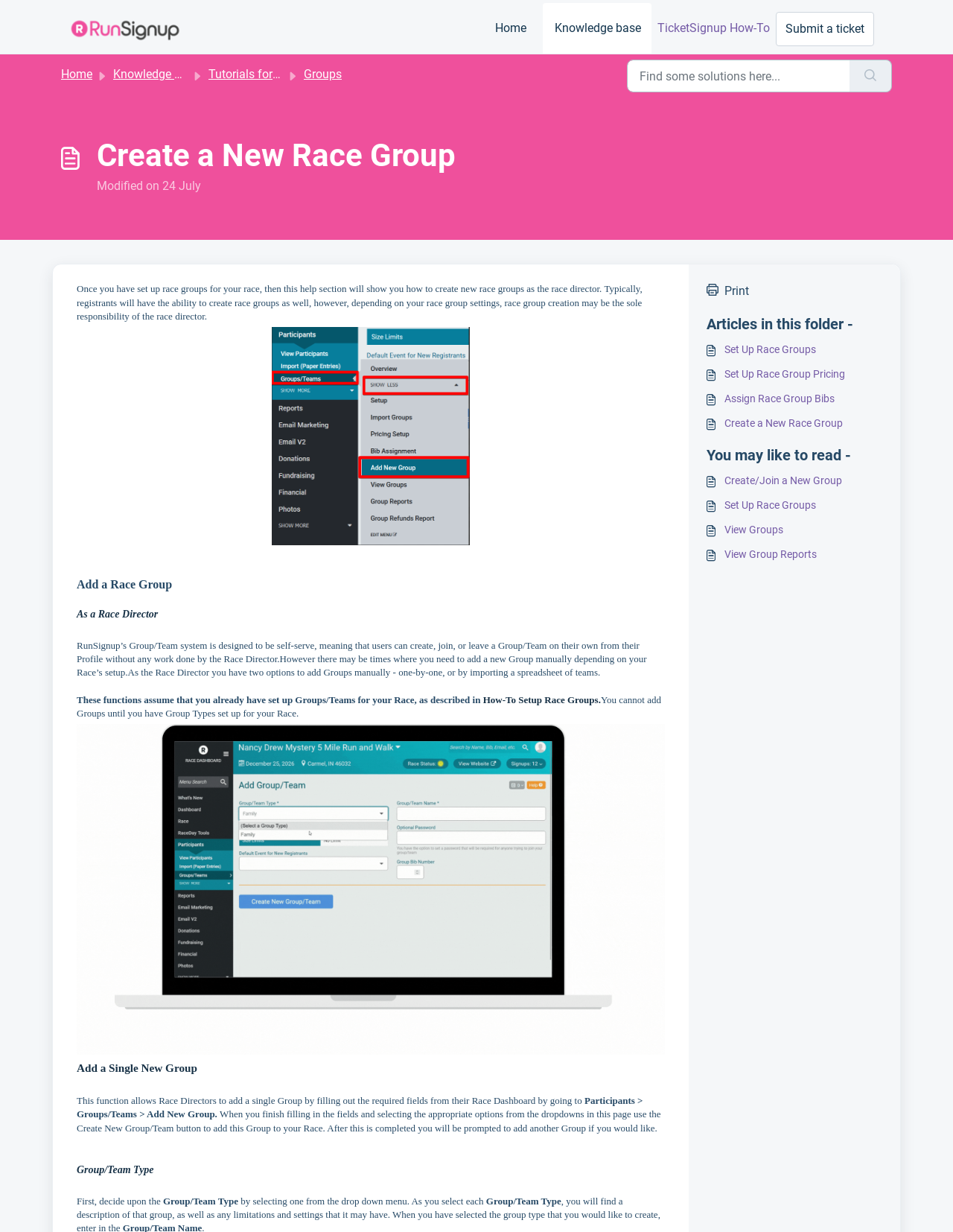Where can a race director add a new group?
Respond to the question with a well-detailed and thorough answer.

The webpage instructs race directors to go to 'Participants > Groups/Teams > Add New Group' in their Race Dashboard to add a single new group.